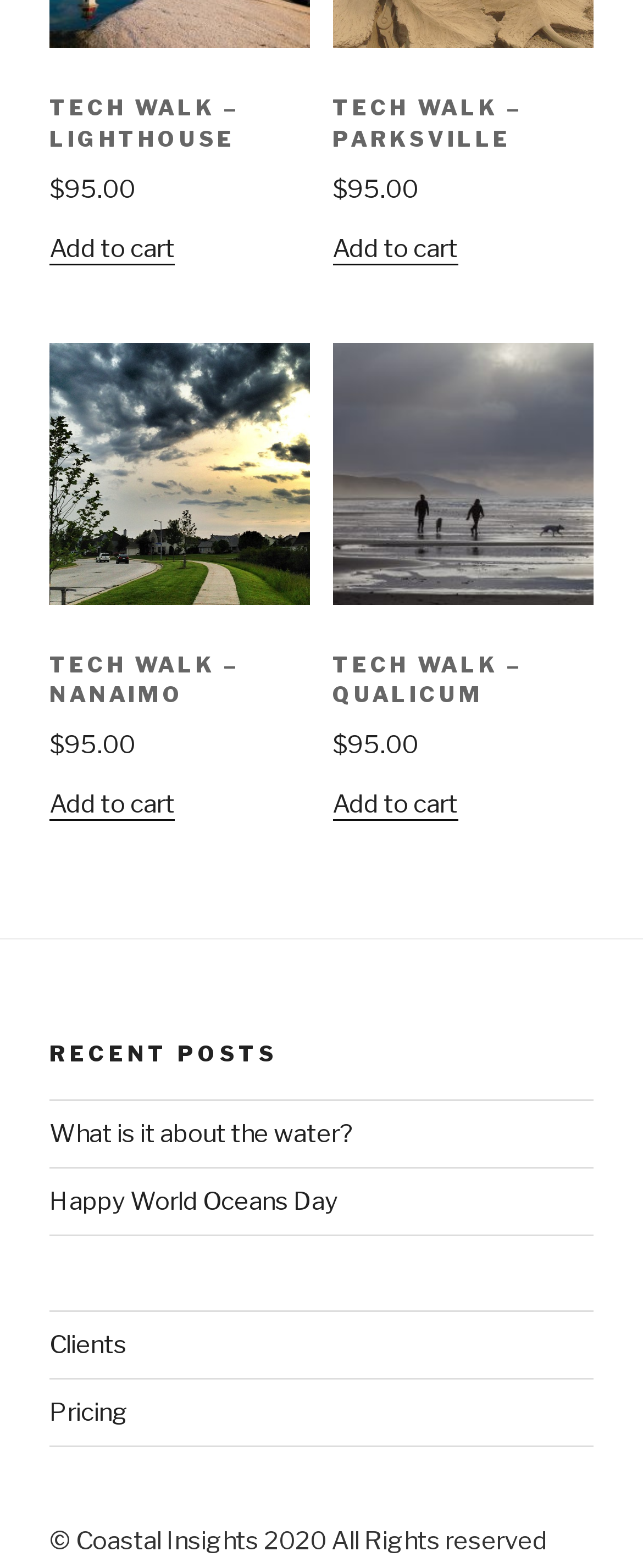Using the information in the image, could you please answer the following question in detail:
What is the last item in the RECENT POSTS section?

The last item in the RECENT POSTS section can be found by looking at the link elements that are children of the heading element with the text 'RECENT POSTS'. The last link element has the text 'Clients'.